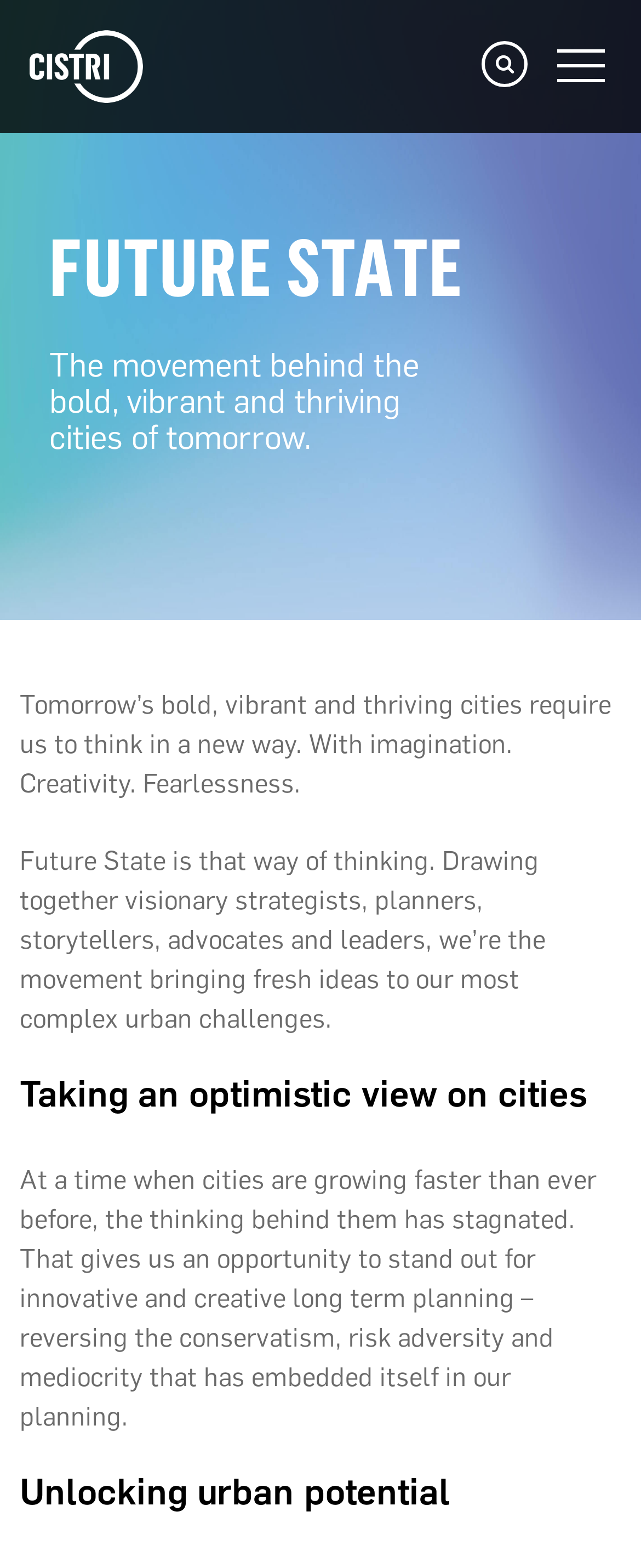For the given element description Search, determine the bounding box coordinates of the UI element. The coordinates should follow the format (top-left x, top-left y, bottom-right x, bottom-right y) and be within the range of 0 to 1.

[0.744, 0.026, 0.823, 0.056]